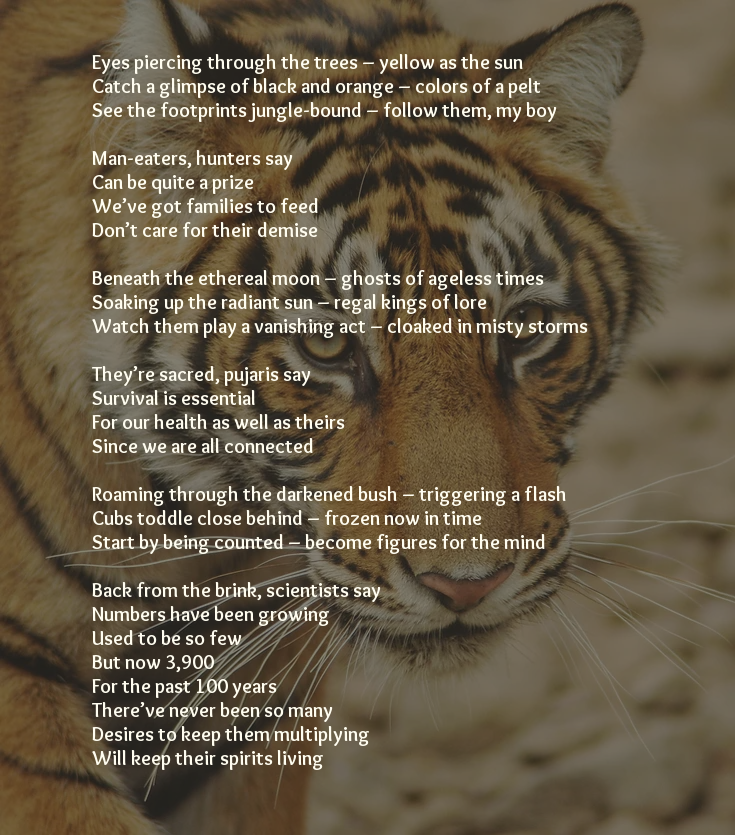From the details in the image, provide a thorough response to the question: What is the current status of tiger populations?

The caption states that 'tiger populations once dwindled to a meager number but are now slowly recovering', which indicates that the current status of tiger populations is one of slow recovery.